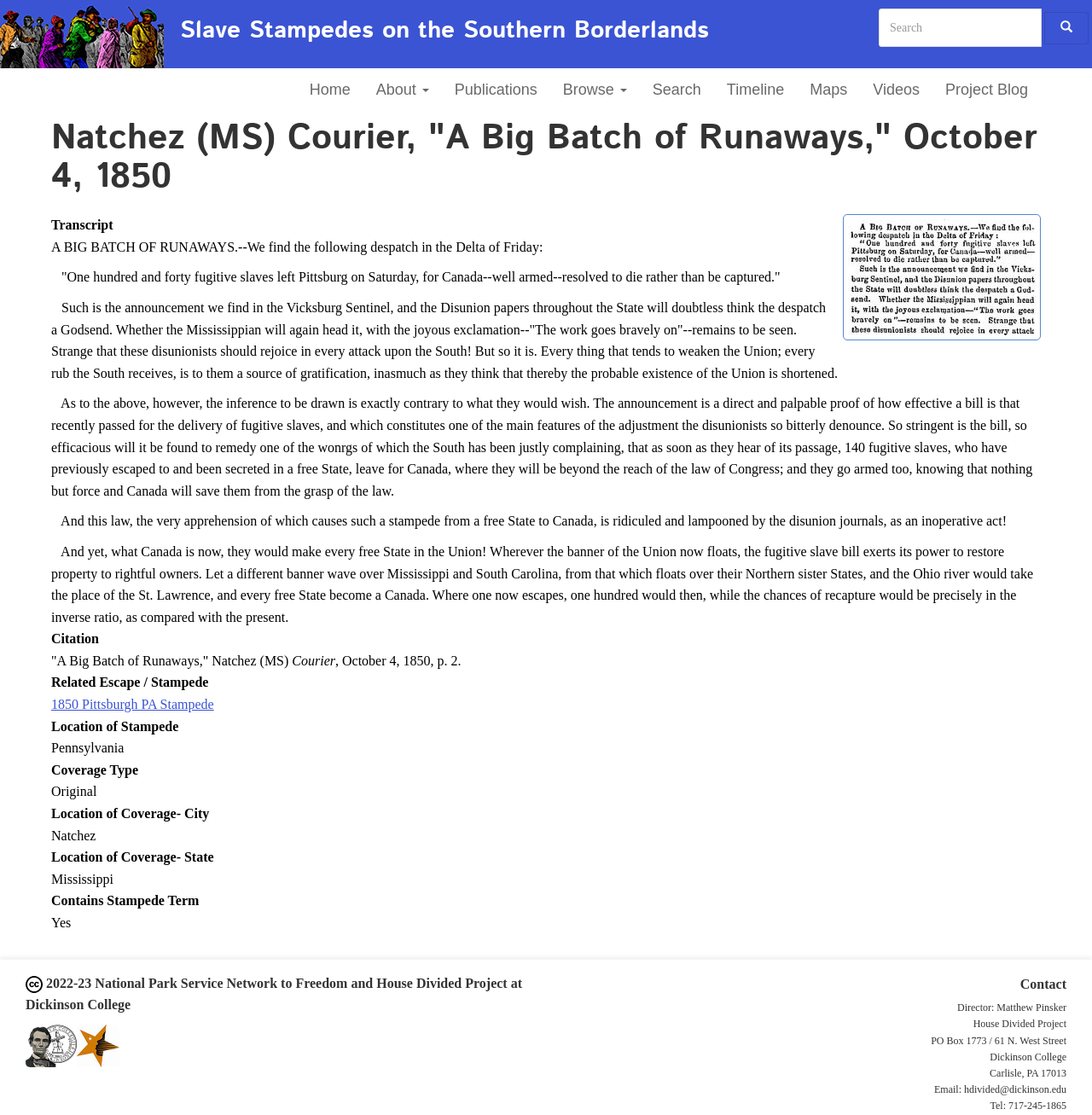What is the location of the 'Natchez Courier'?
Please provide a single word or phrase based on the screenshot.

Natchez, Mississippi